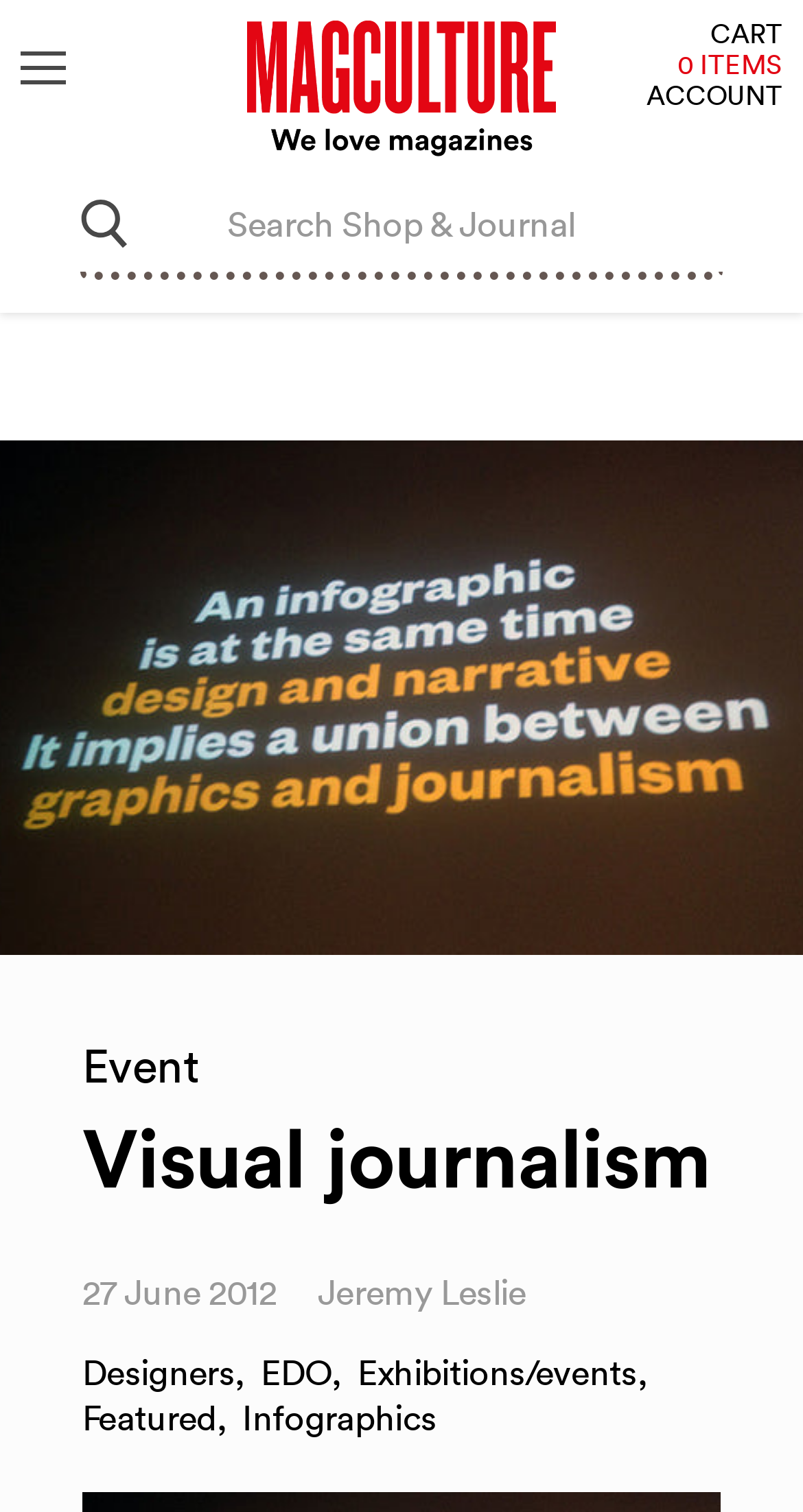Locate the bounding box coordinates of the area to click to fulfill this instruction: "Go to the account page". The bounding box should be presented as four float numbers between 0 and 1, in the order [left, top, right, bottom].

[0.805, 0.054, 0.974, 0.075]